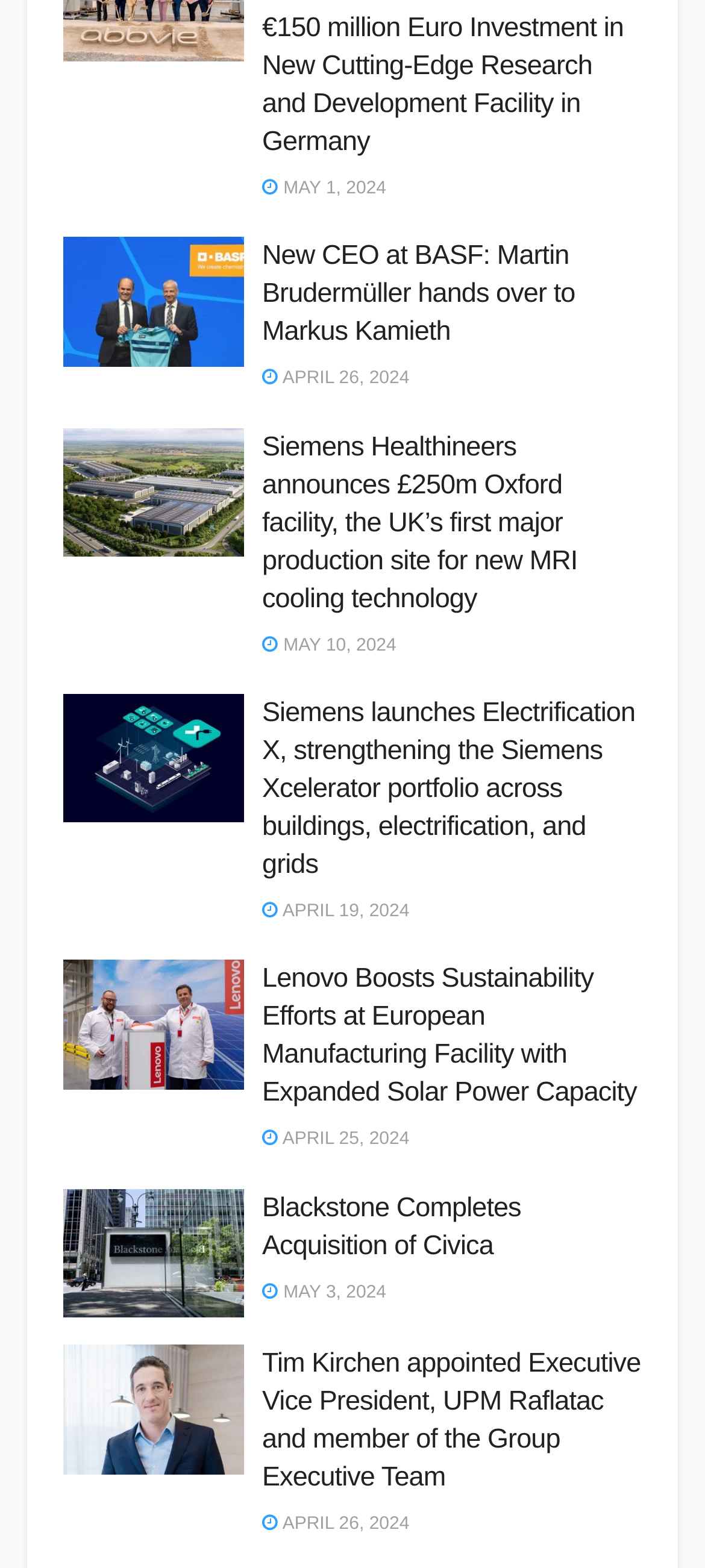Determine the bounding box coordinates for the UI element with the following description: "April 19, 2024". The coordinates should be four float numbers between 0 and 1, represented as [left, top, right, bottom].

[0.372, 0.575, 0.581, 0.588]